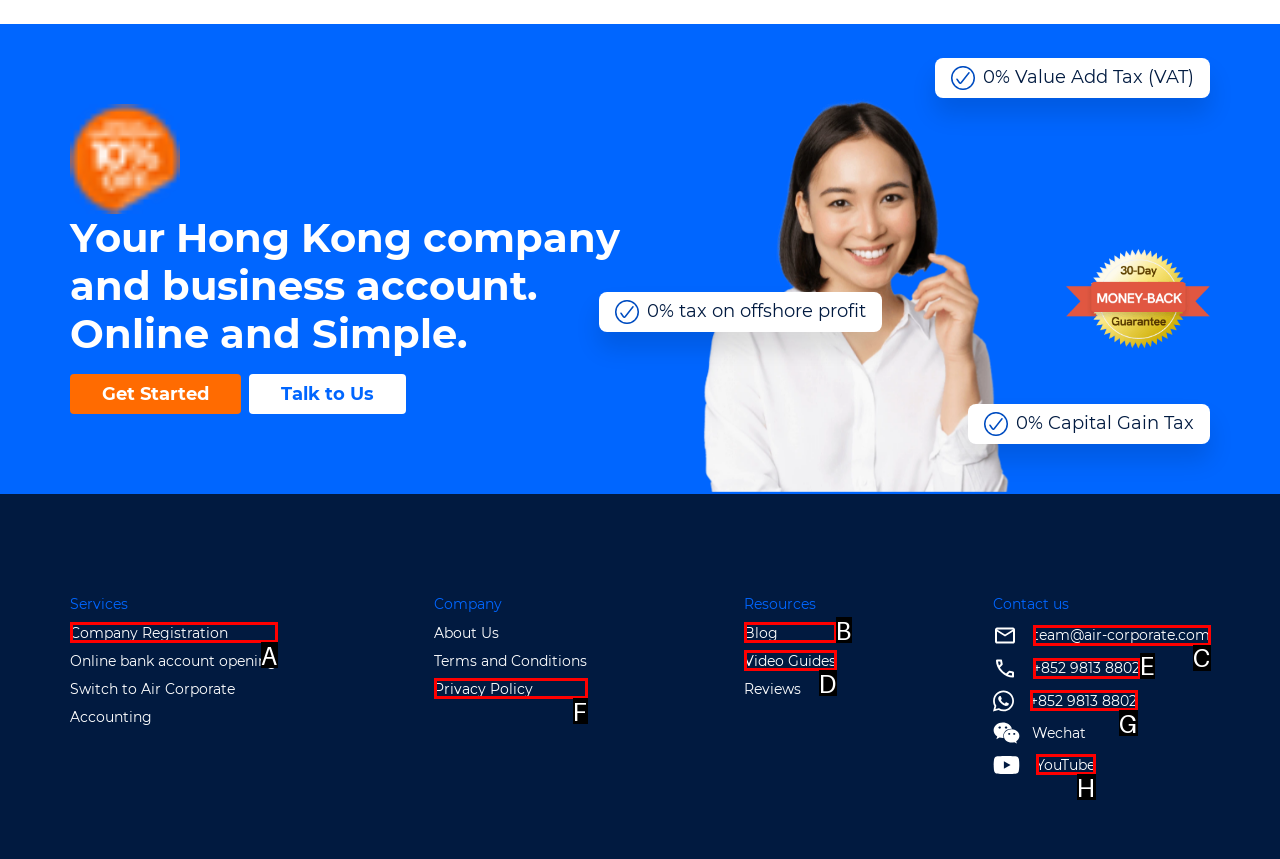Using the provided description: Privacy Policy, select the most fitting option and return its letter directly from the choices.

F